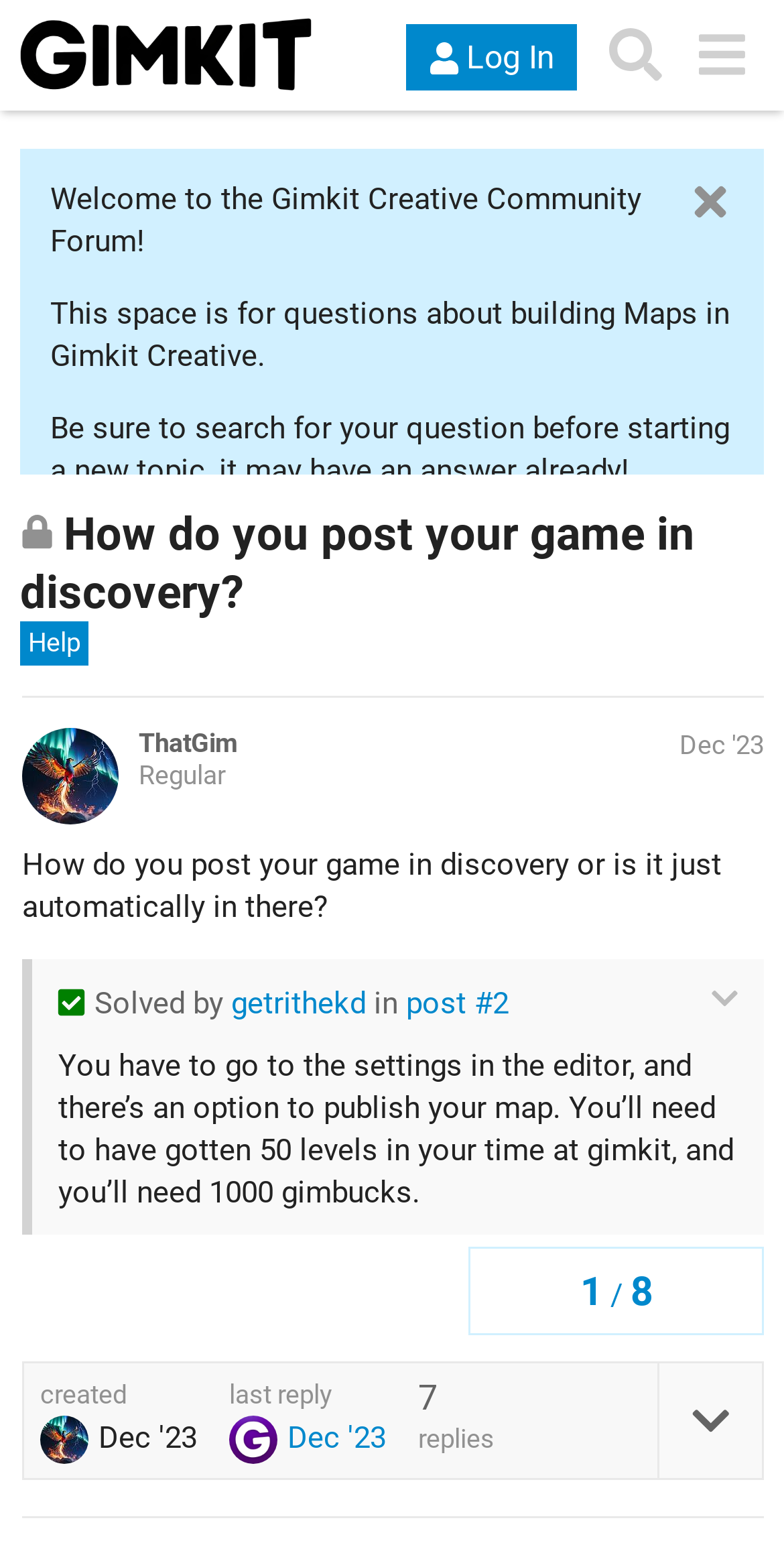Carefully examine the image and provide an in-depth answer to the question: How many replies are there in this topic?

I found this answer by reading the static text 'replies' and the number next to it, which indicates that there is only one reply in this topic.